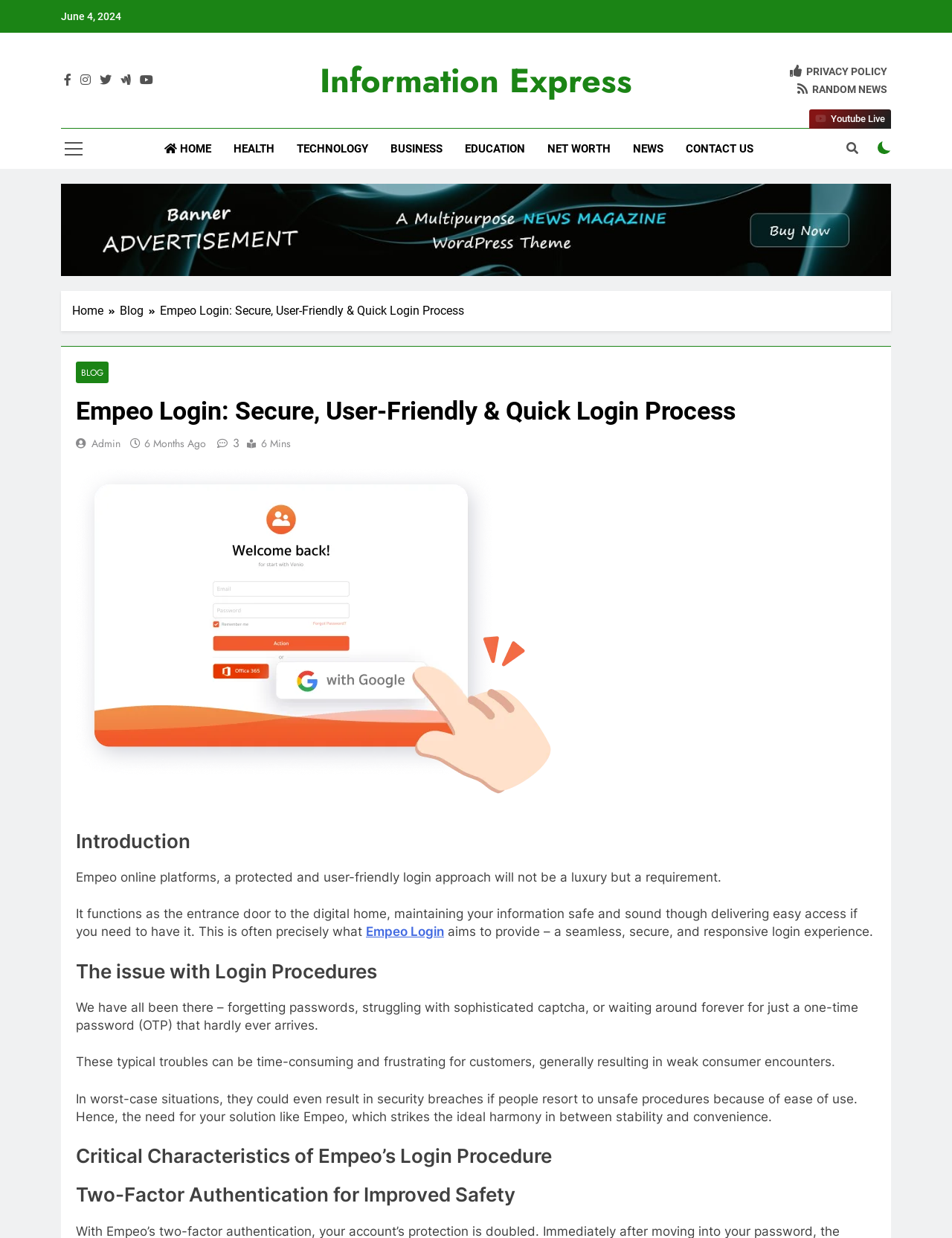Determine the bounding box coordinates of the clickable element necessary to fulfill the instruction: "Go to the Home page". Provide the coordinates as four float numbers within the 0 to 1 range, i.e., [left, top, right, bottom].

[0.161, 0.104, 0.234, 0.136]